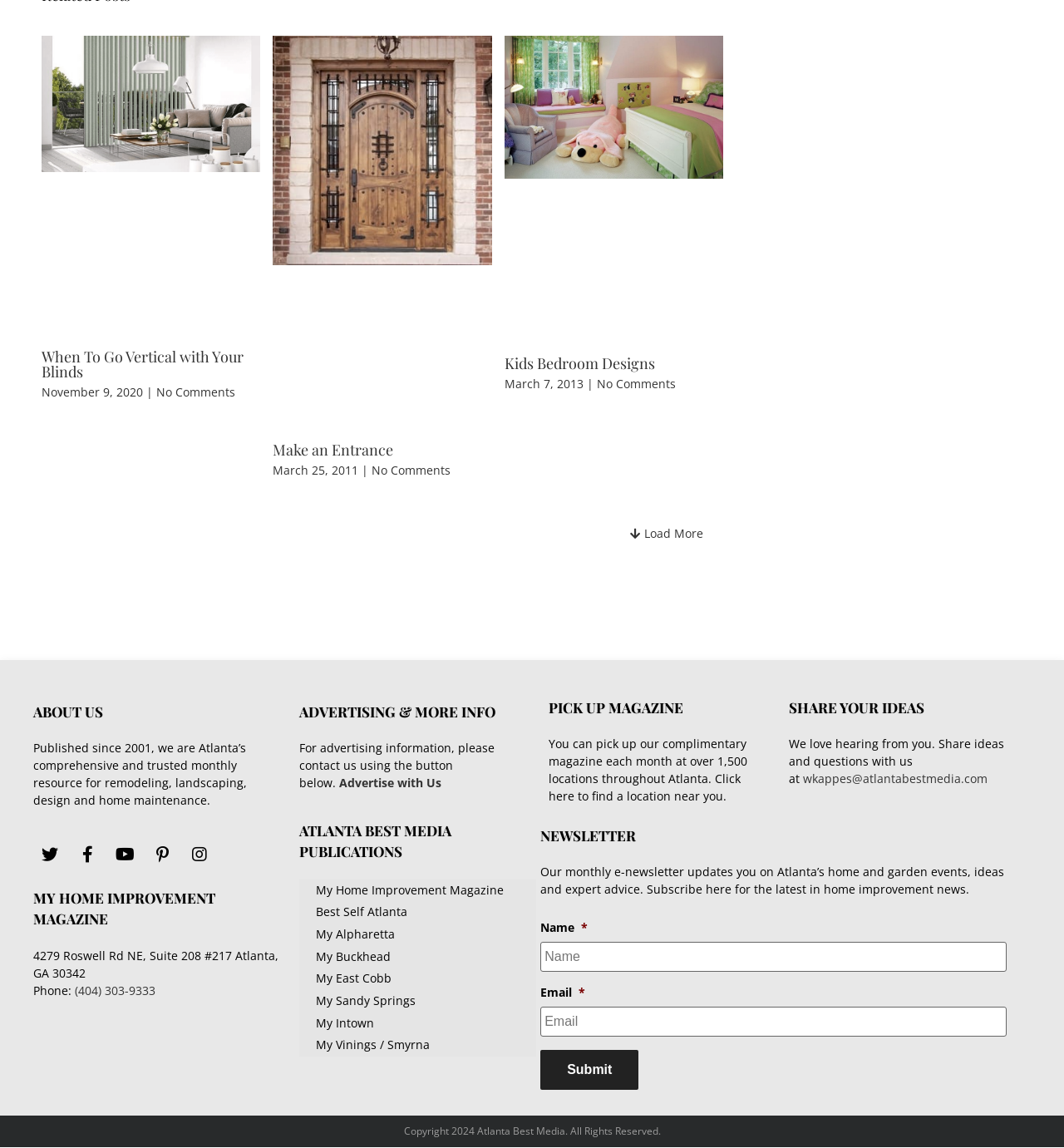Please give the bounding box coordinates of the area that should be clicked to fulfill the following instruction: "Click the 'Load More' button". The coordinates should be in the format of four float numbers from 0 to 1, i.e., [left, top, right, bottom].

[0.573, 0.448, 0.68, 0.481]